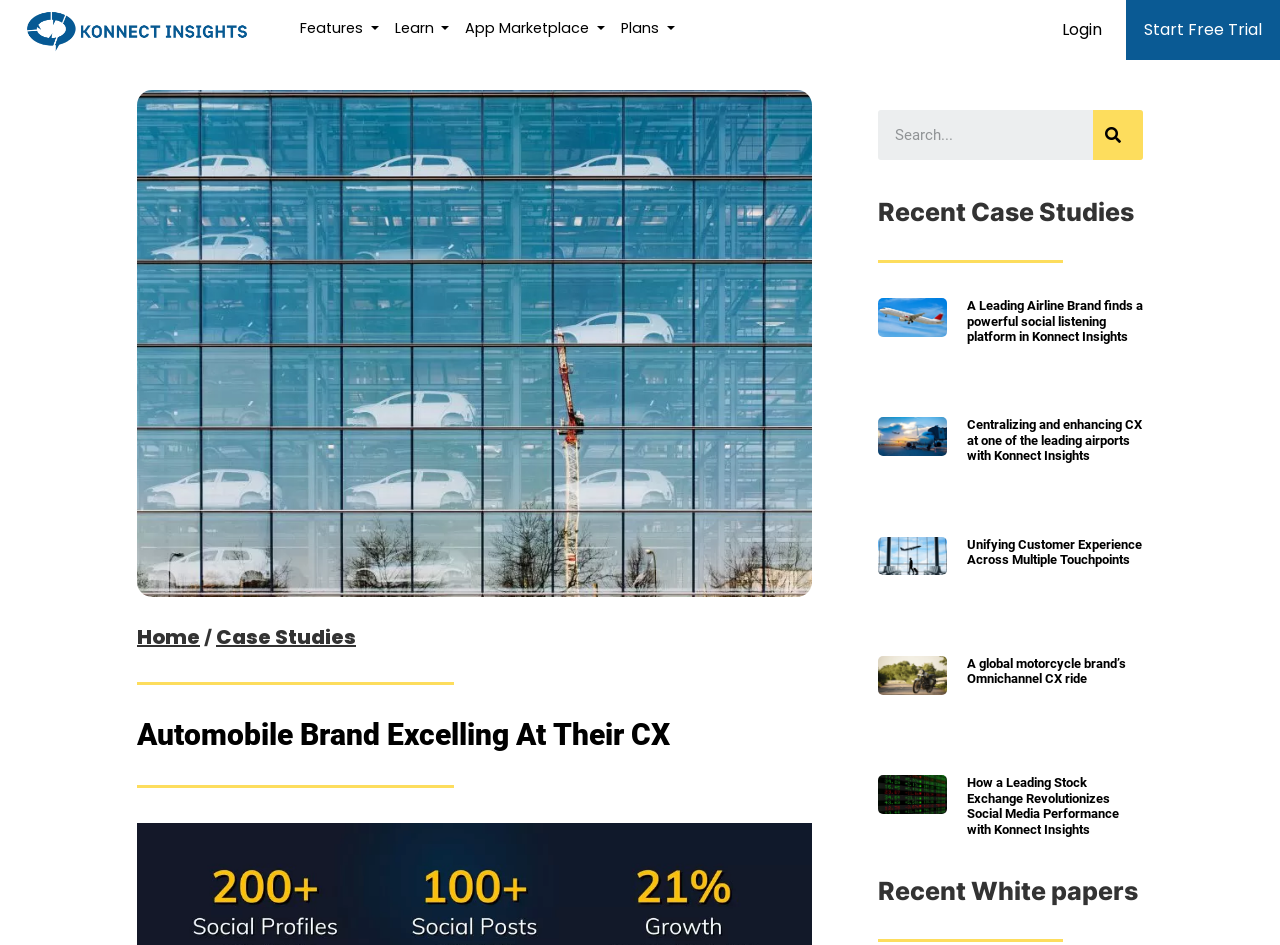Extract the bounding box coordinates for the HTML element that matches this description: "Search". The coordinates should be four float numbers between 0 and 1, i.e., [left, top, right, bottom].

[0.854, 0.116, 0.893, 0.169]